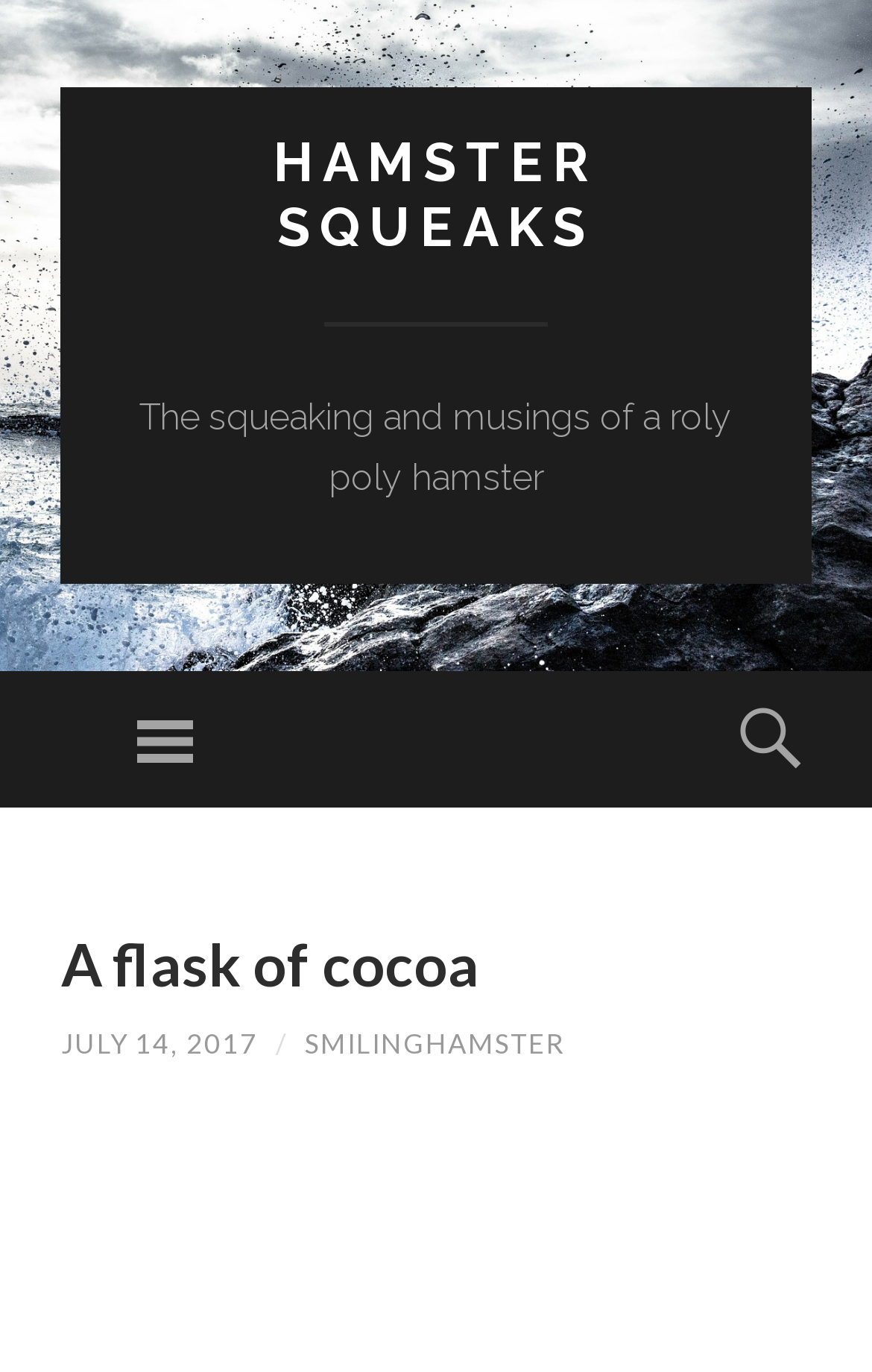Please specify the bounding box coordinates in the format (top-left x, top-left y, bottom-right x, bottom-right y), with all values as floating point numbers between 0 and 1. Identify the bounding box of the UI element described by: smilinghamster

[0.349, 0.748, 0.647, 0.773]